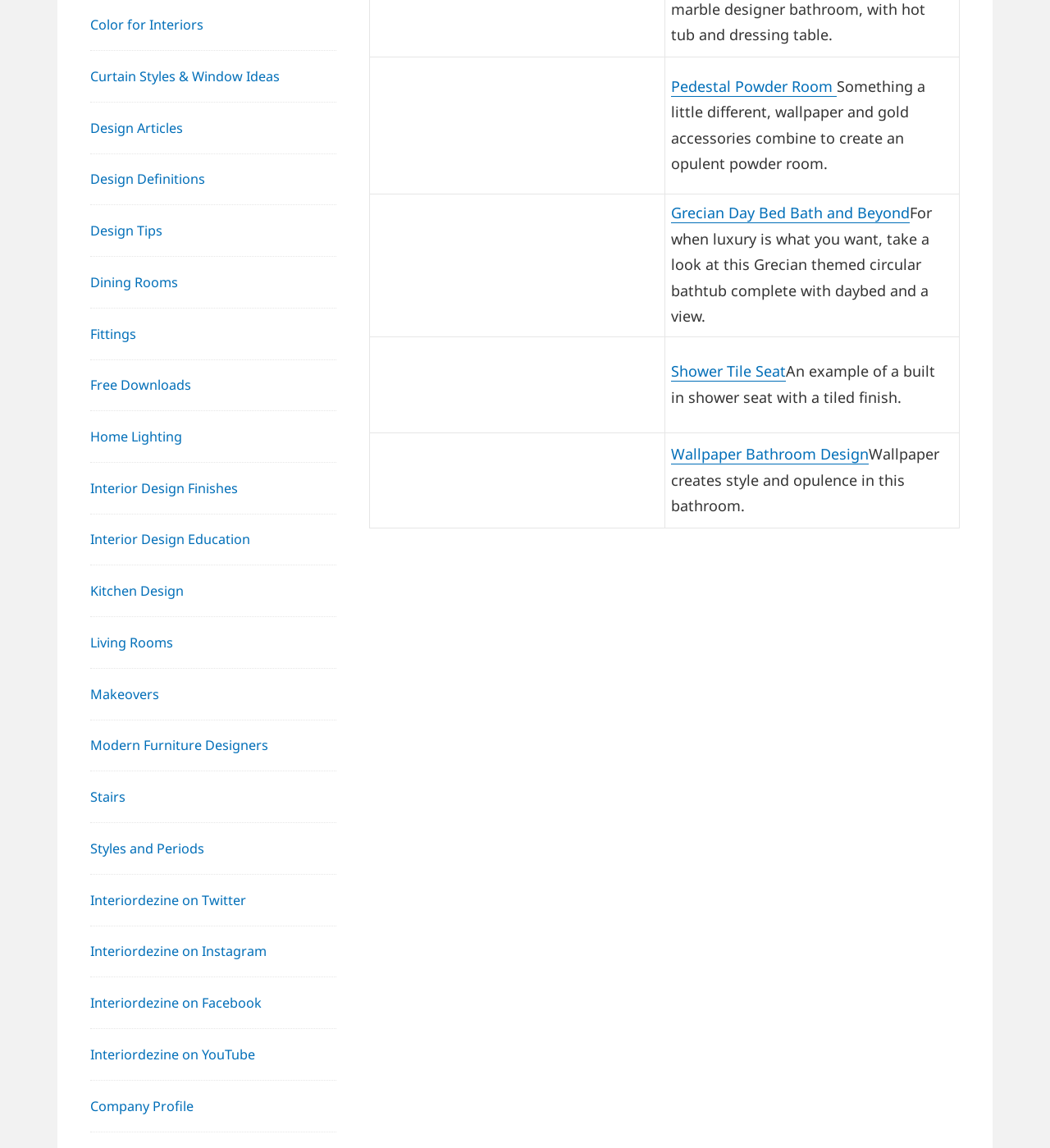Kindly determine the bounding box coordinates for the area that needs to be clicked to execute this instruction: "Discover Wallpaper Bathroom Design".

[0.639, 0.387, 0.828, 0.404]